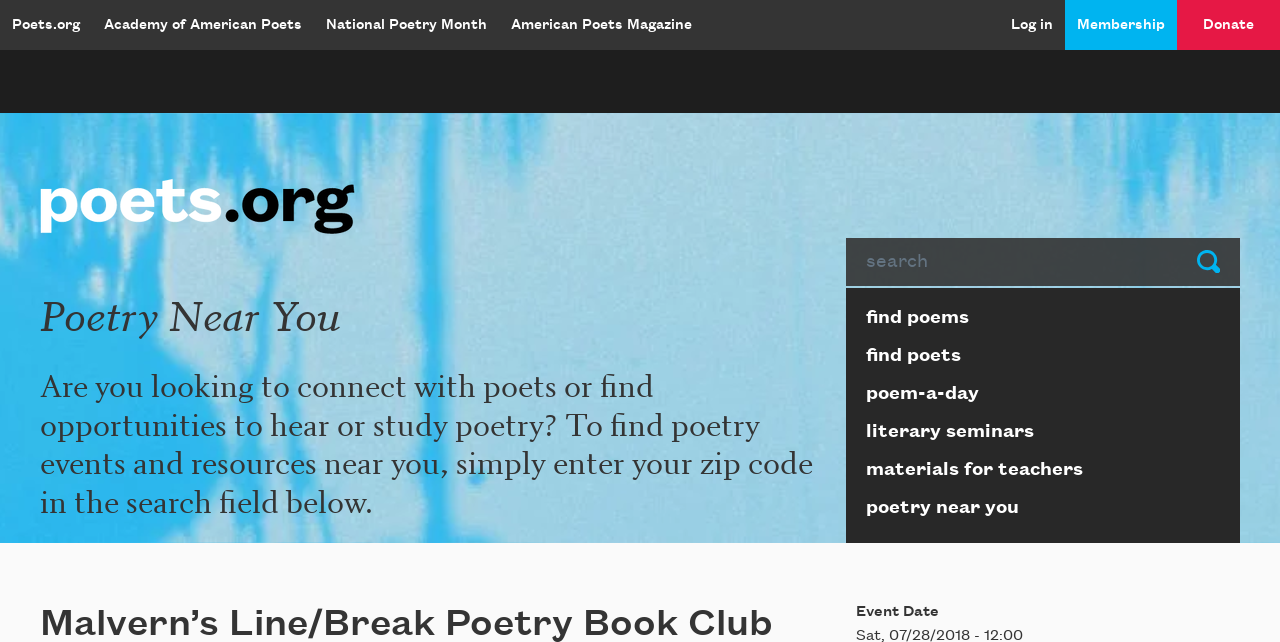Mark the bounding box of the element that matches the following description: "American Poets Magazine".

[0.39, 0.016, 0.55, 0.063]